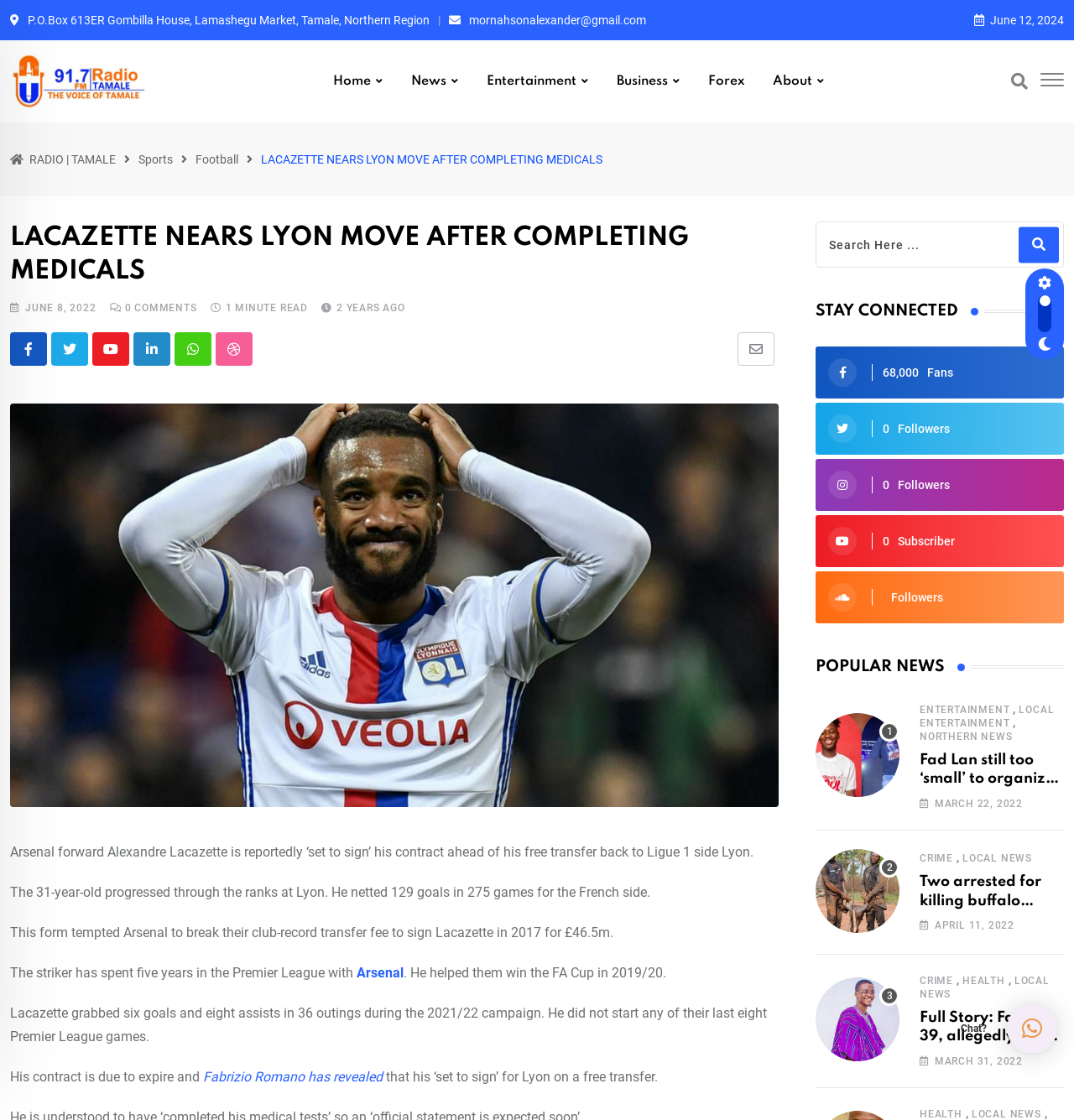How many years has Lacazette spent in the Premier League?
Respond with a short answer, either a single word or a phrase, based on the image.

five